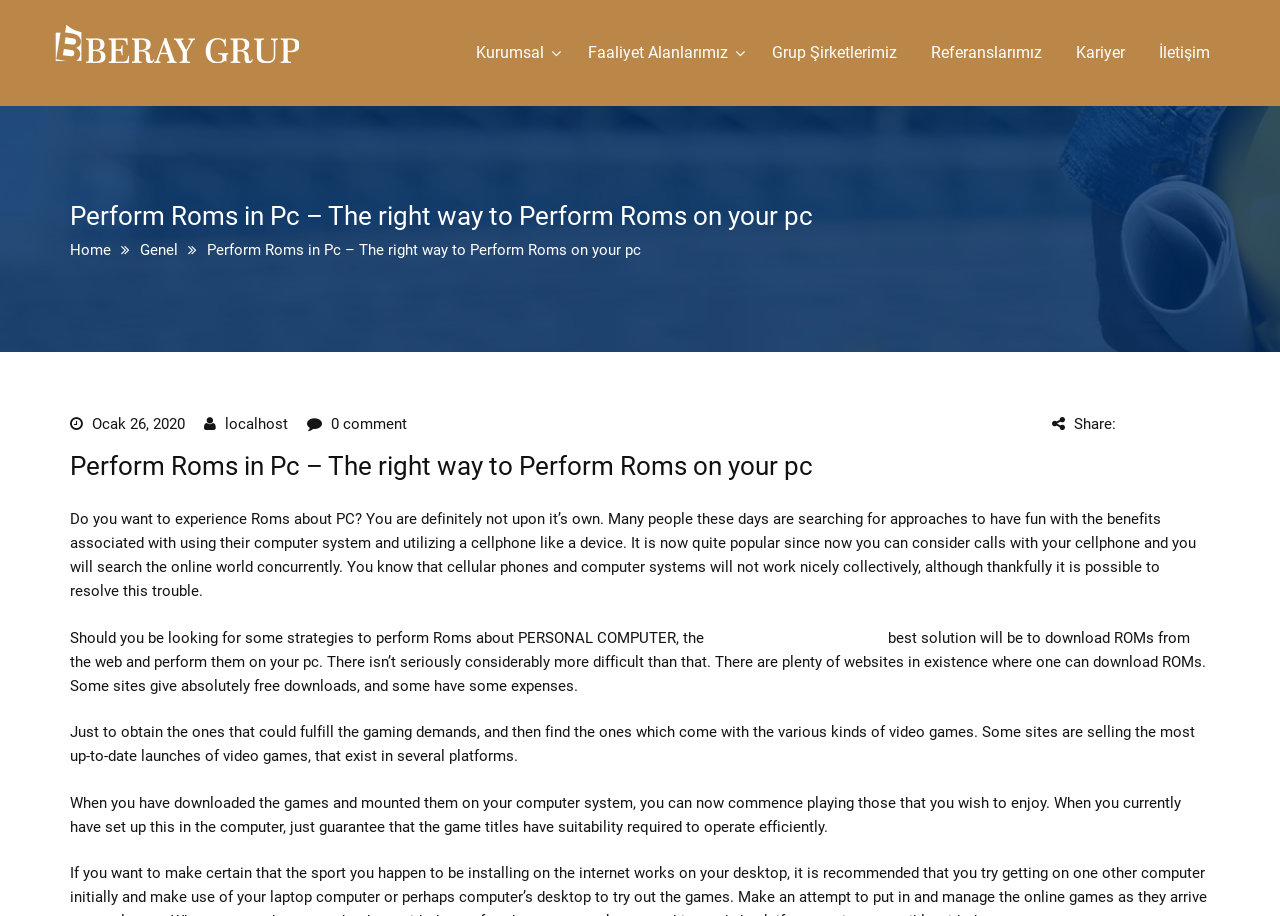Please determine the bounding box coordinates for the UI element described here. Use the format (top-left x, top-left y, bottom-right x, bottom-right y) with values bounded between 0 and 1: Kurumsal

[0.372, 0.0, 0.425, 0.116]